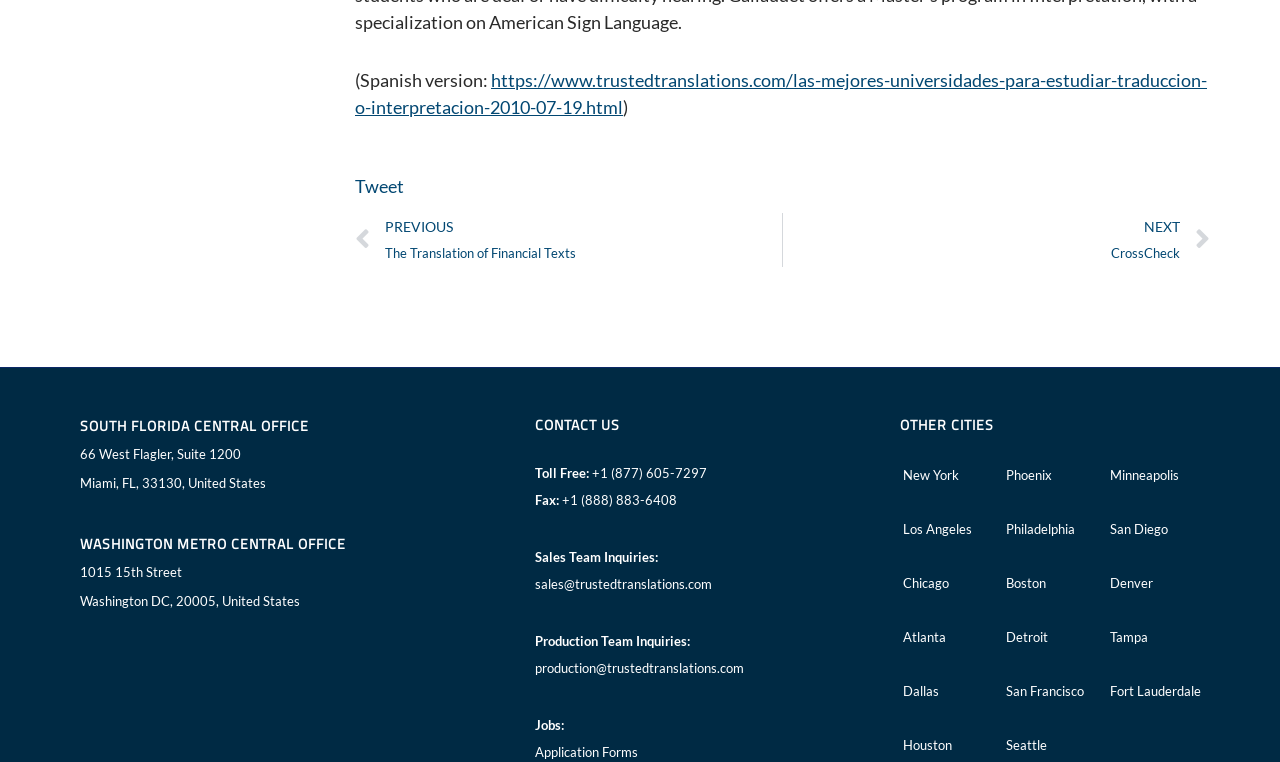Please give a succinct answer using a single word or phrase:
What cities are listed under 'OTHER CITIES'?

New York, Los Angeles, Chicago, Atlanta, Dallas, Phoenix, Philadelphia, Boston, Detroit, San Francisco, Minneapolis, San Diego, Denver, Tampa, Fort Lauderdale